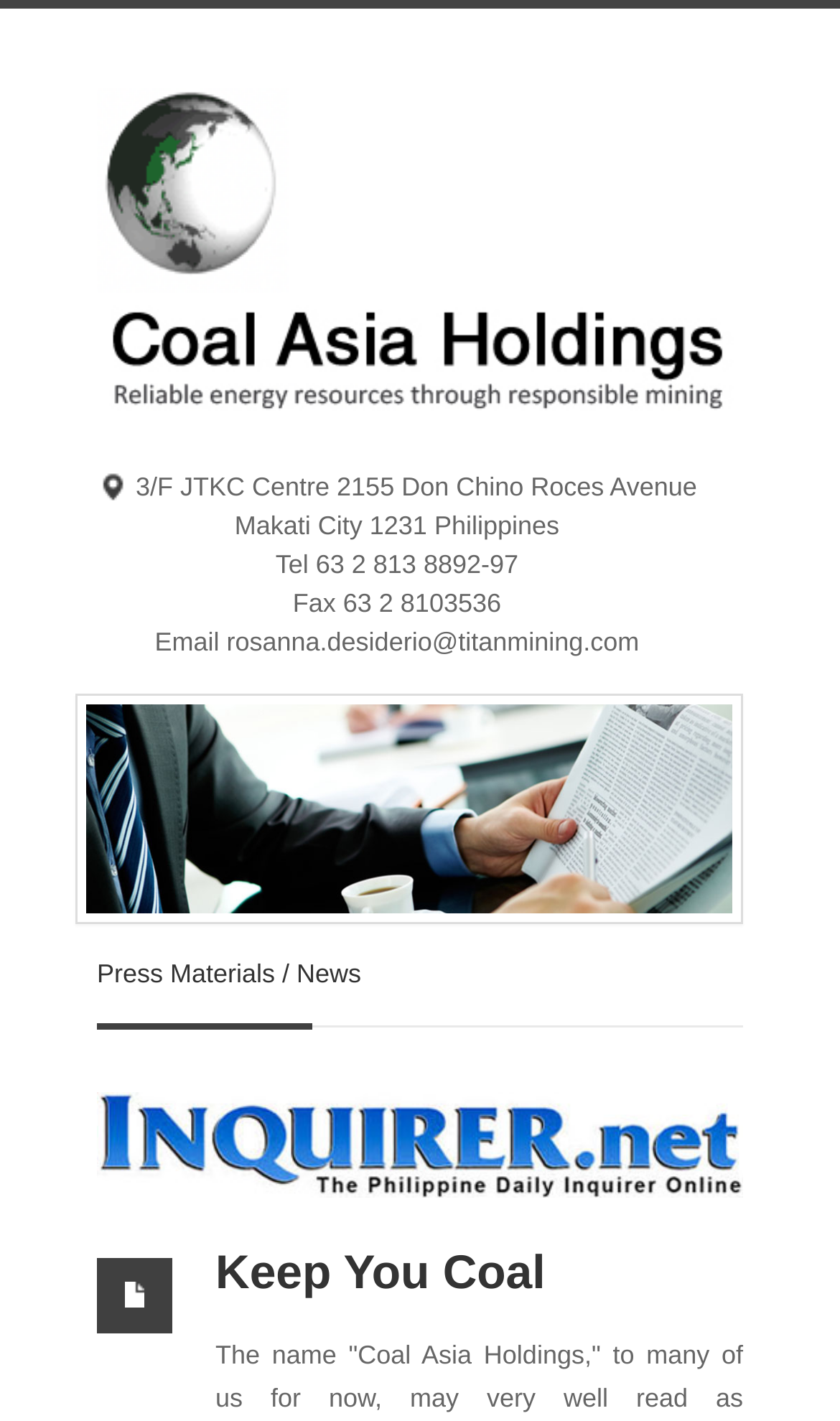What is the email address of Rosanna Desiderio?
Deliver a detailed and extensive answer to the question.

I found the email address of Rosanna Desiderio by looking at the link elements on the webpage. The email address is located below the company's contact information, and is written as 'rosanna.desiderio@titanmining.com'.